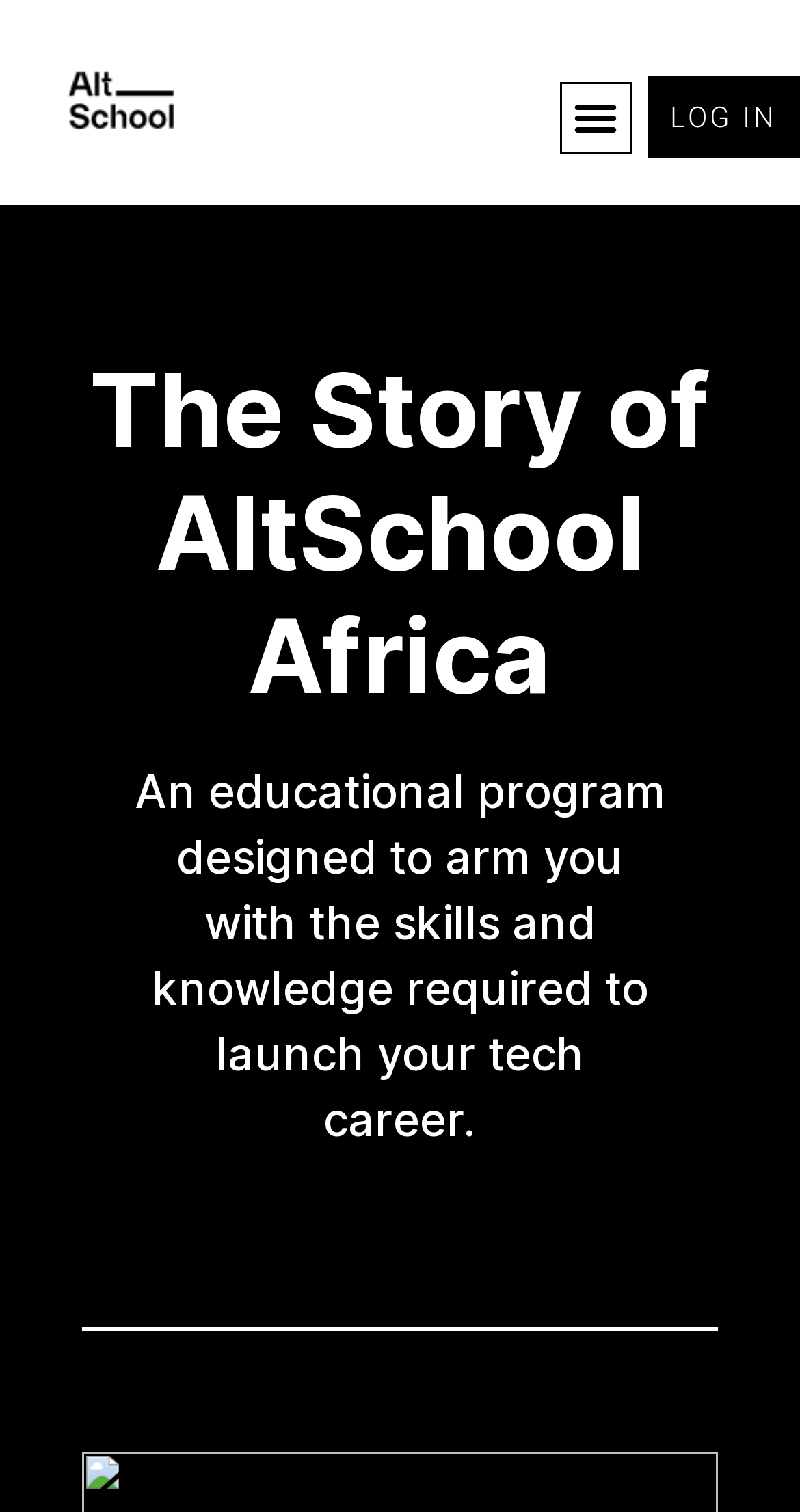Determine the bounding box coordinates of the UI element described below. Use the format (top-left x, top-left y, bottom-right x, bottom-right y) with floating point numbers between 0 and 1: Log In

[0.81, 0.05, 1.0, 0.105]